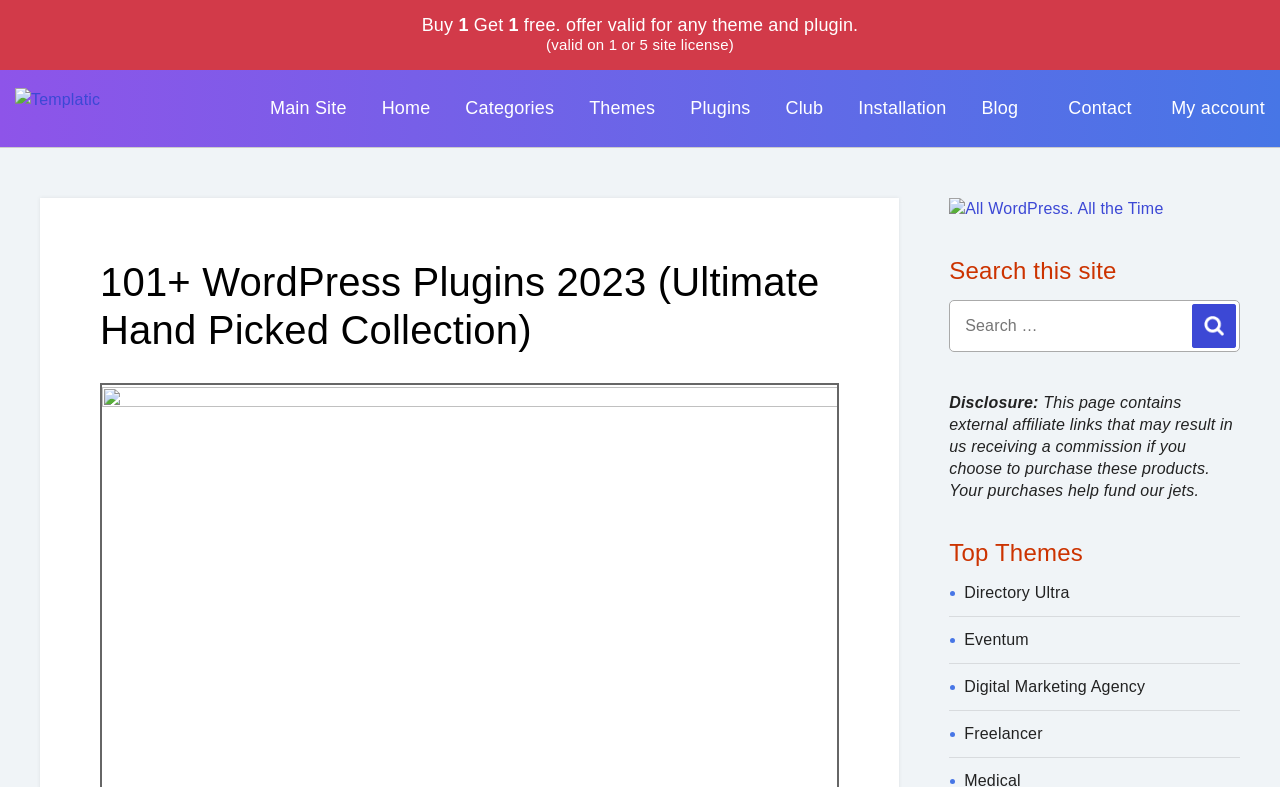Use a single word or phrase to answer the question: How many theme links are there under the 'Top Themes' heading?

4